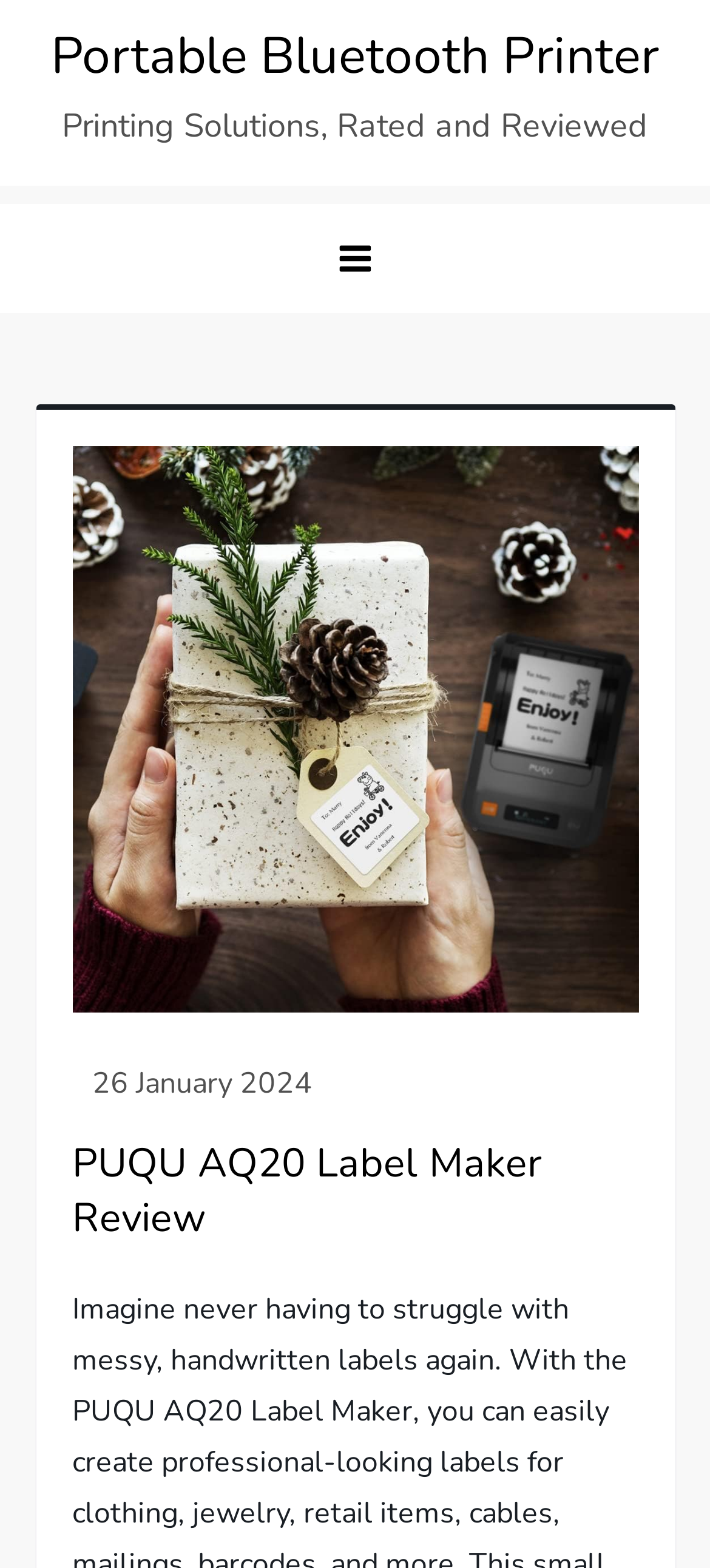By analyzing the image, answer the following question with a detailed response: Is the menu expanded?

I checked the button 'menu' and found that its 'expanded' property is set to False, indicating that the menu is not expanded.